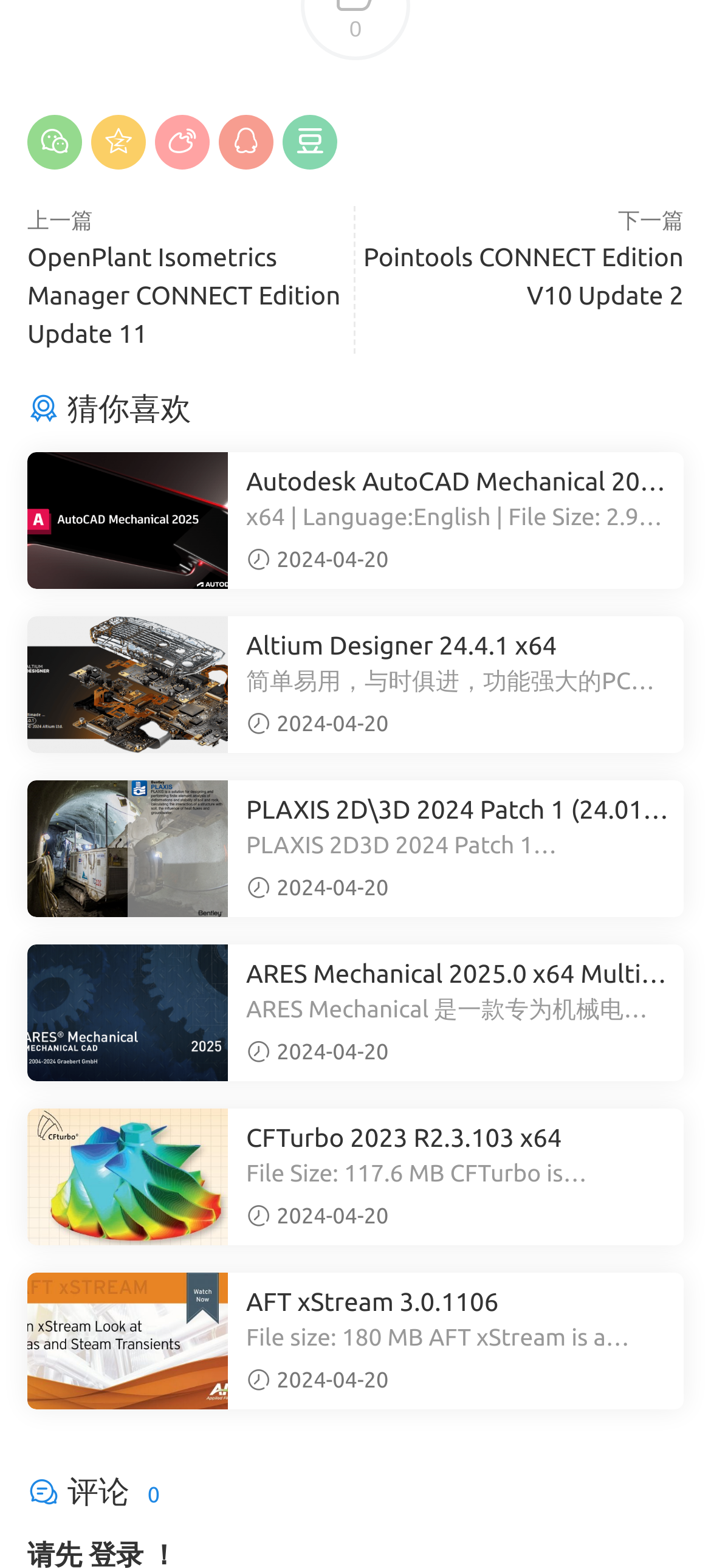Please answer the following question using a single word or phrase: What is the language of Autodesk AutoCAD Mechanical 2025?

English